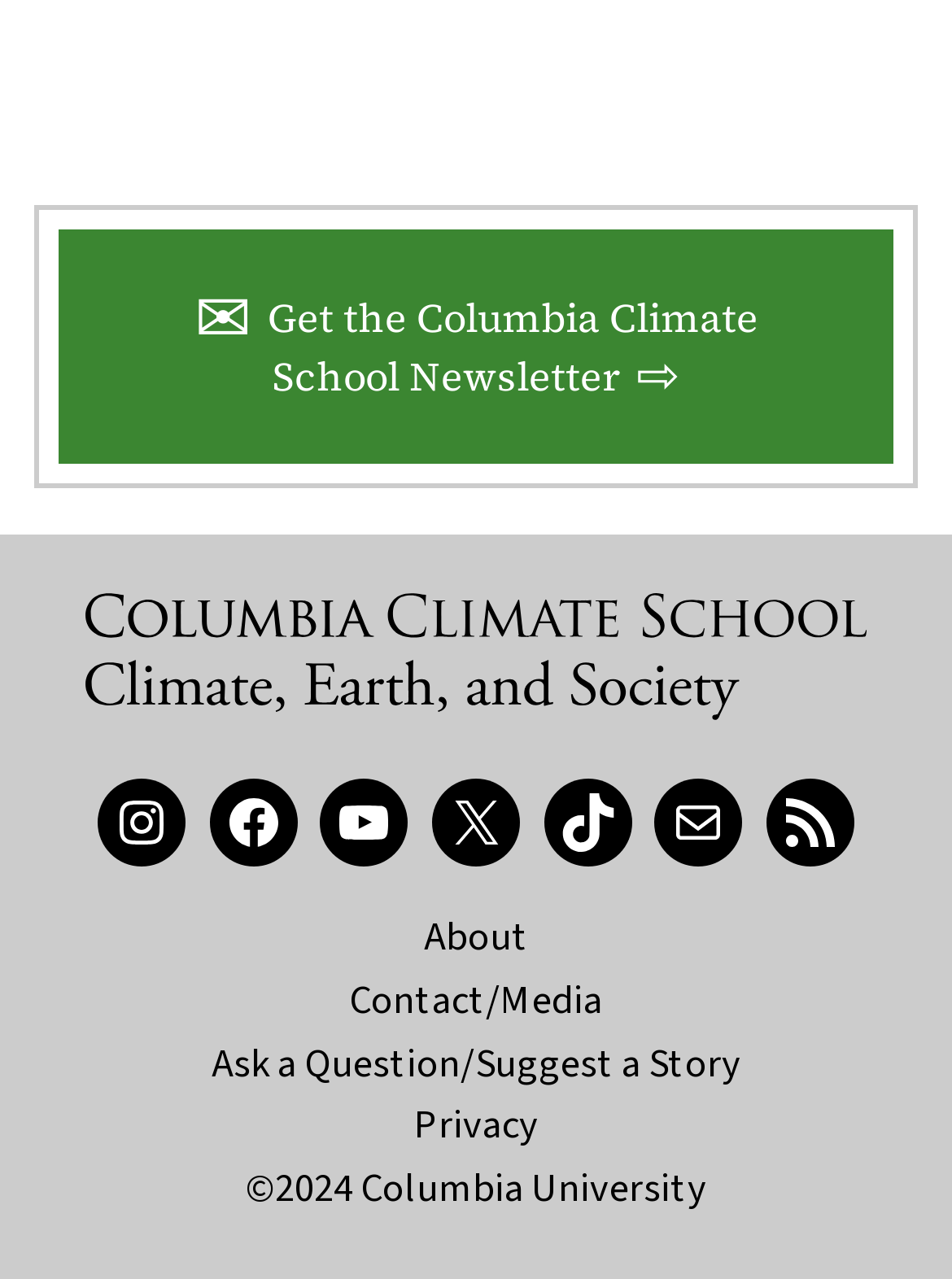Please specify the bounding box coordinates of the clickable section necessary to execute the following command: "Learn about the school".

[0.445, 0.71, 0.555, 0.753]